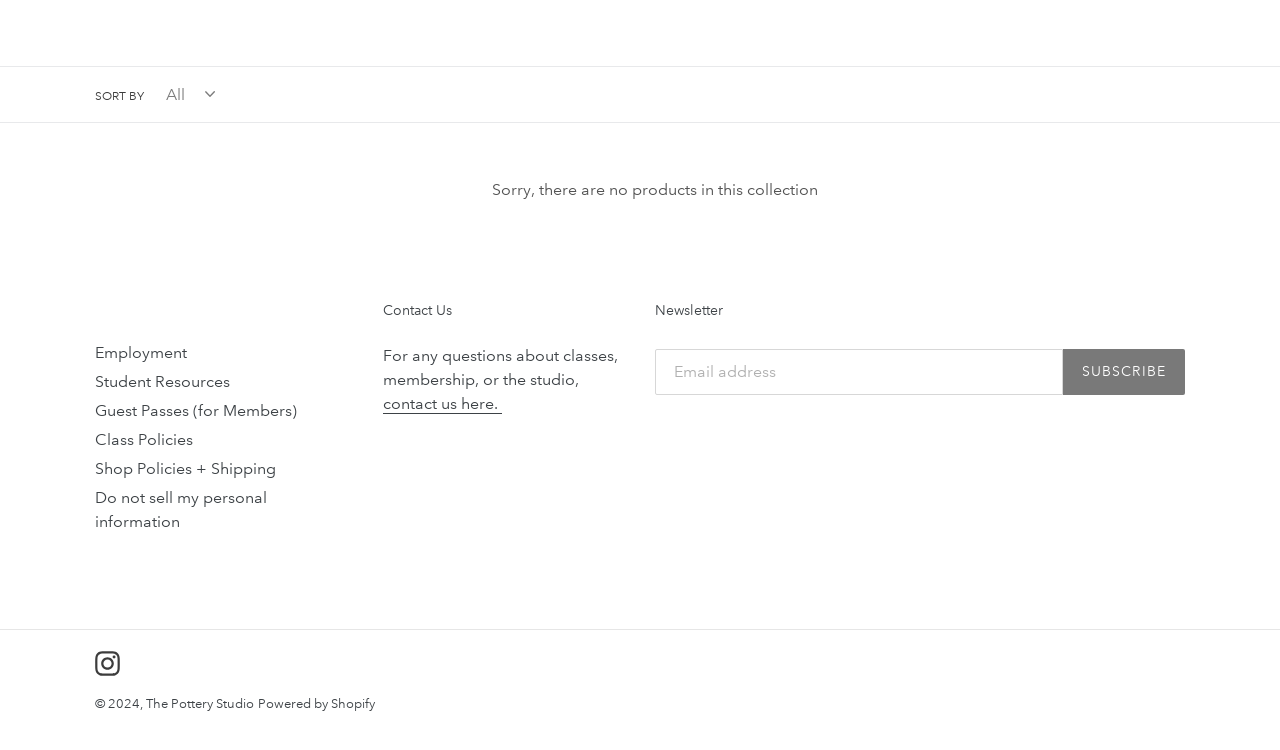Locate the bounding box coordinates of the item that should be clicked to fulfill the instruction: "subscribe to the newsletter".

[0.83, 0.465, 0.926, 0.526]